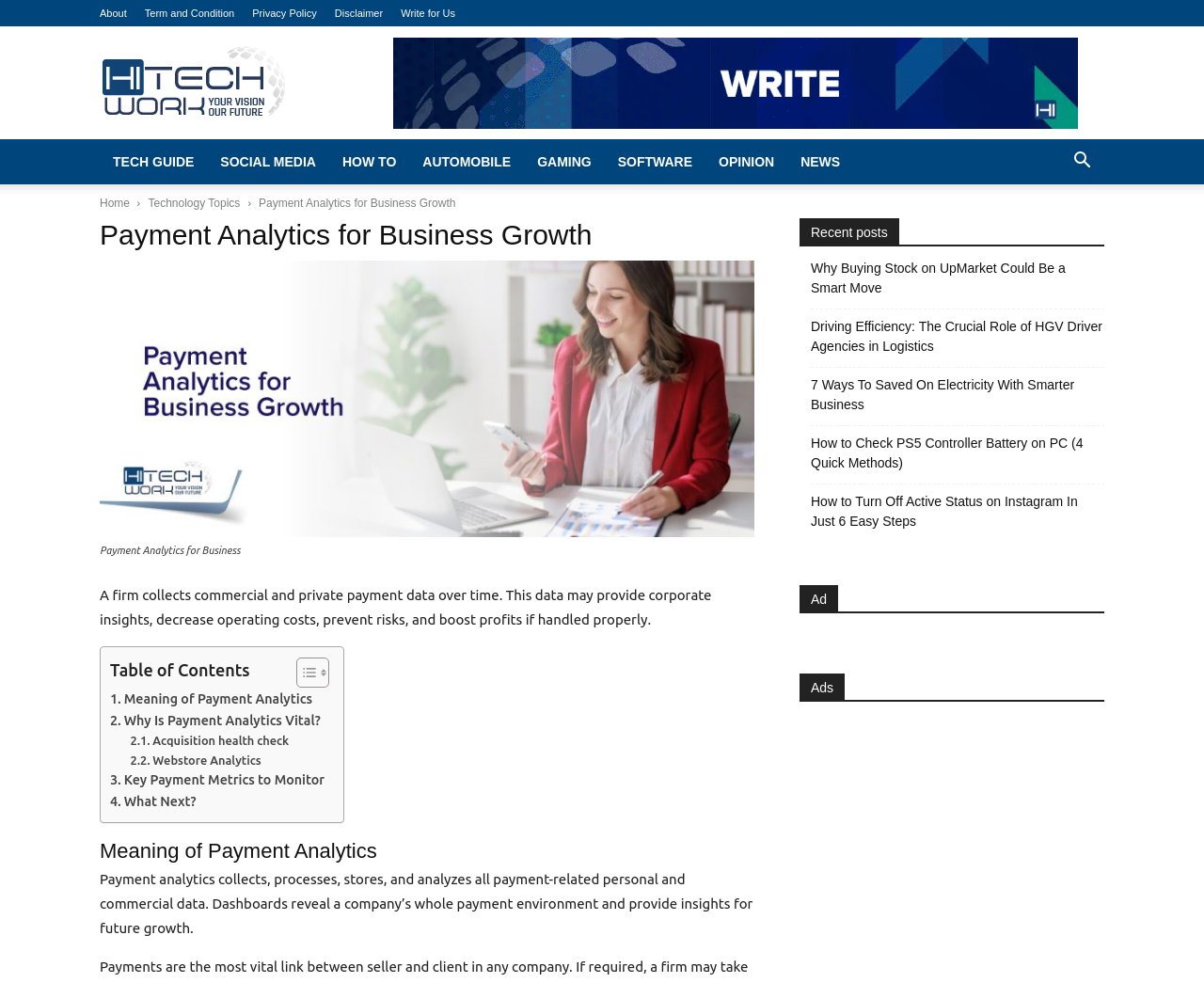Please reply to the following question using a single word or phrase: 
What is the main topic of this webpage?

Payment Analytics